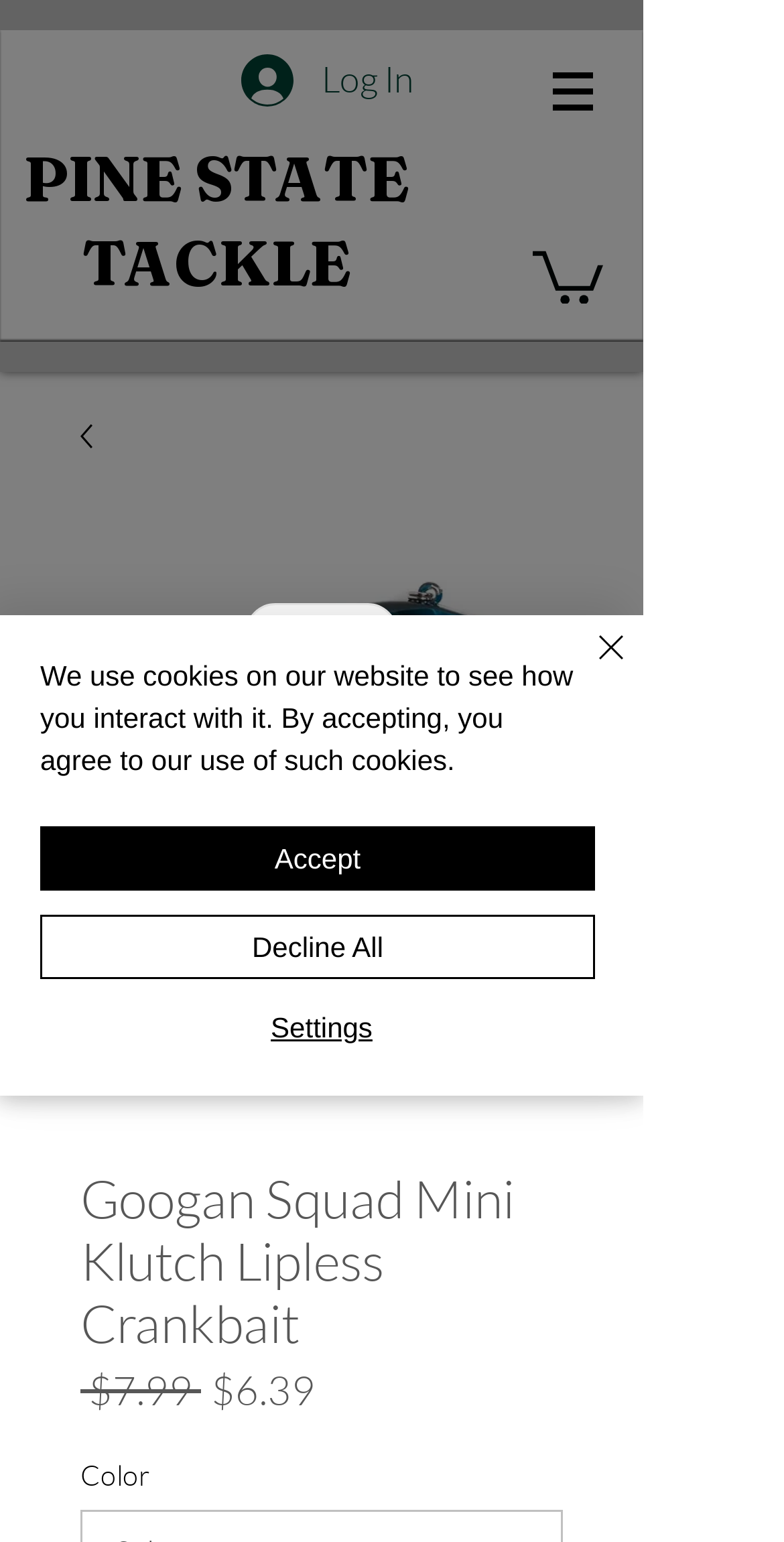What is the headline of the webpage?

Googan Squad Mini Klutch Lipless Crankbait